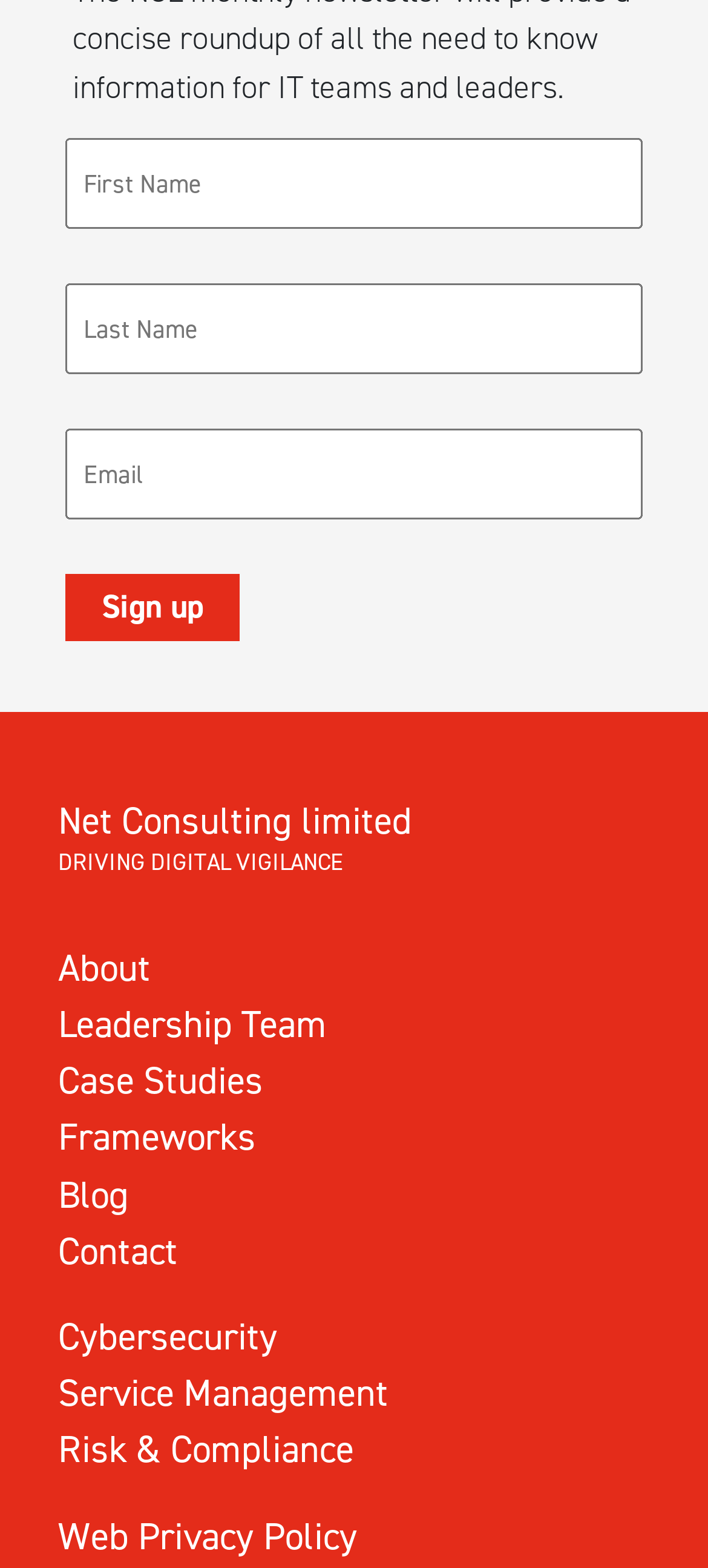Please determine the bounding box coordinates of the area that needs to be clicked to complete this task: 'Enter password'. The coordinates must be four float numbers between 0 and 1, formatted as [left, top, right, bottom].

[0.092, 0.181, 0.908, 0.239]